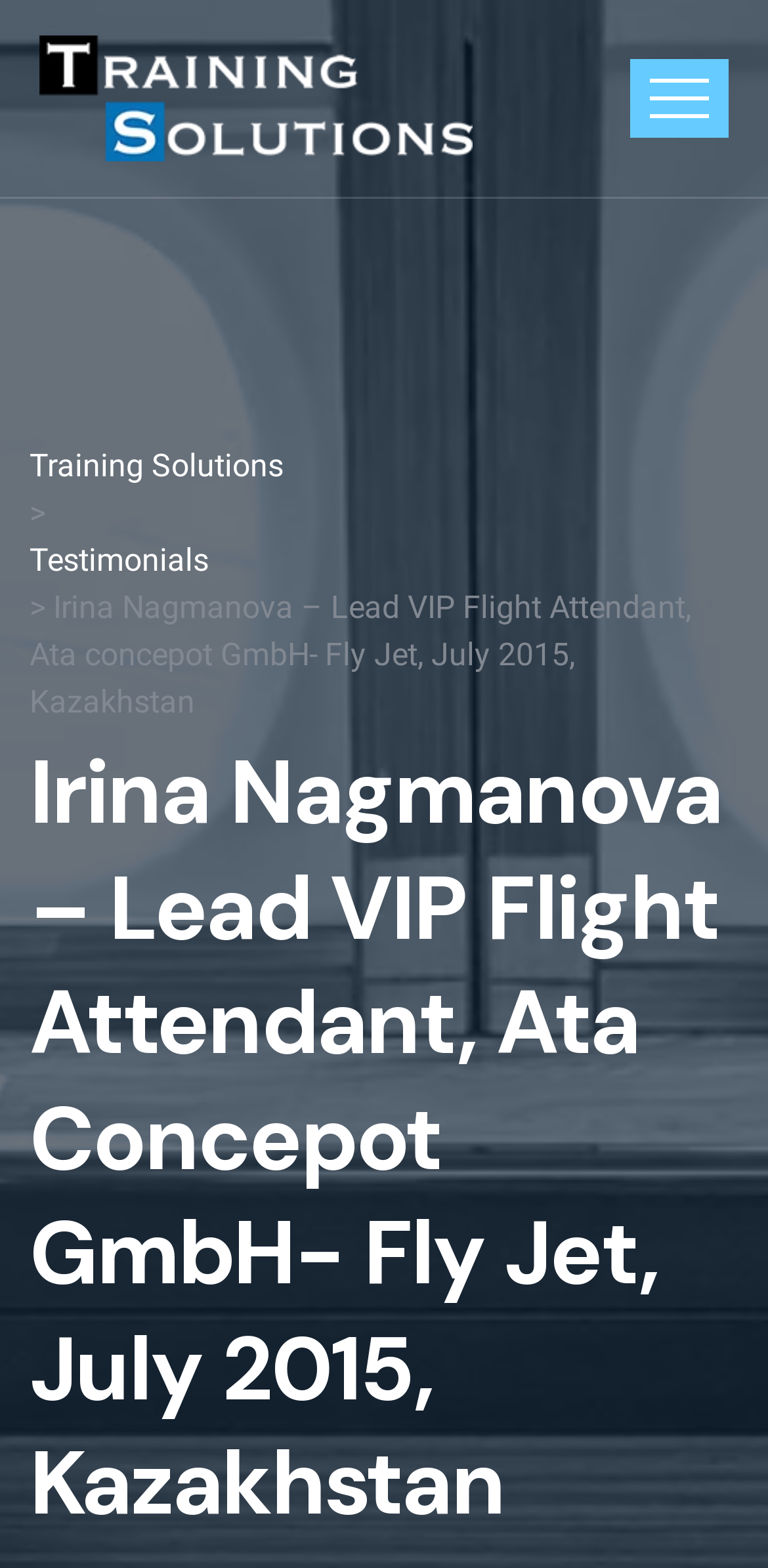What is the link to the testimonials page?
Analyze the screenshot and provide a detailed answer to the question.

From the link element with the text 'Testimonials' and bounding box coordinates [0.038, 0.345, 0.272, 0.369], we can infer that the link to the testimonials page is labeled as 'Testimonials'.